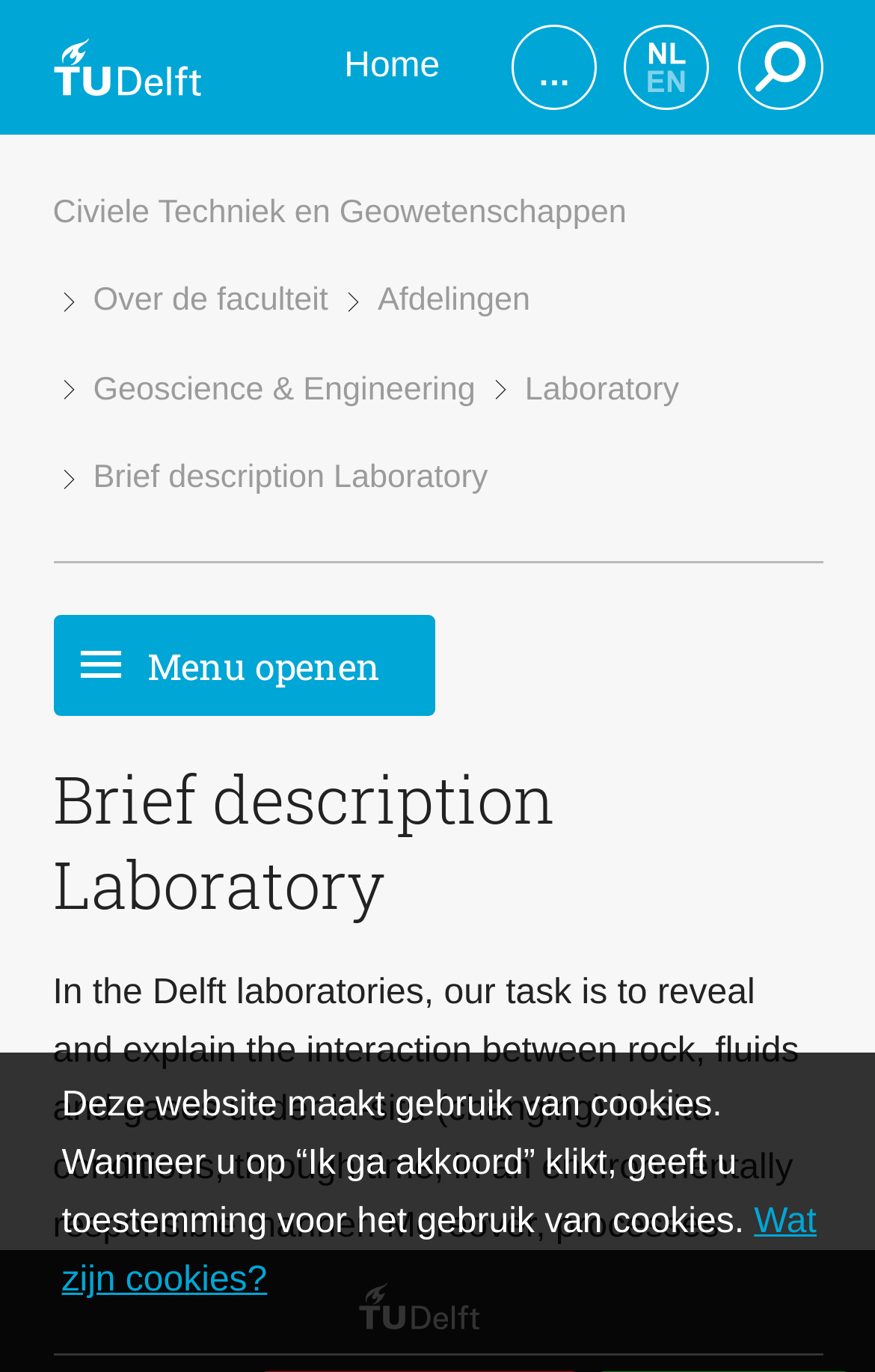Show the bounding box coordinates for the element that needs to be clicked to execute the following instruction: "Go to TU Delft homepage". Provide the coordinates in the form of four float numbers between 0 and 1, i.e., [left, top, right, bottom].

[0.06, 0.0, 0.229, 0.098]